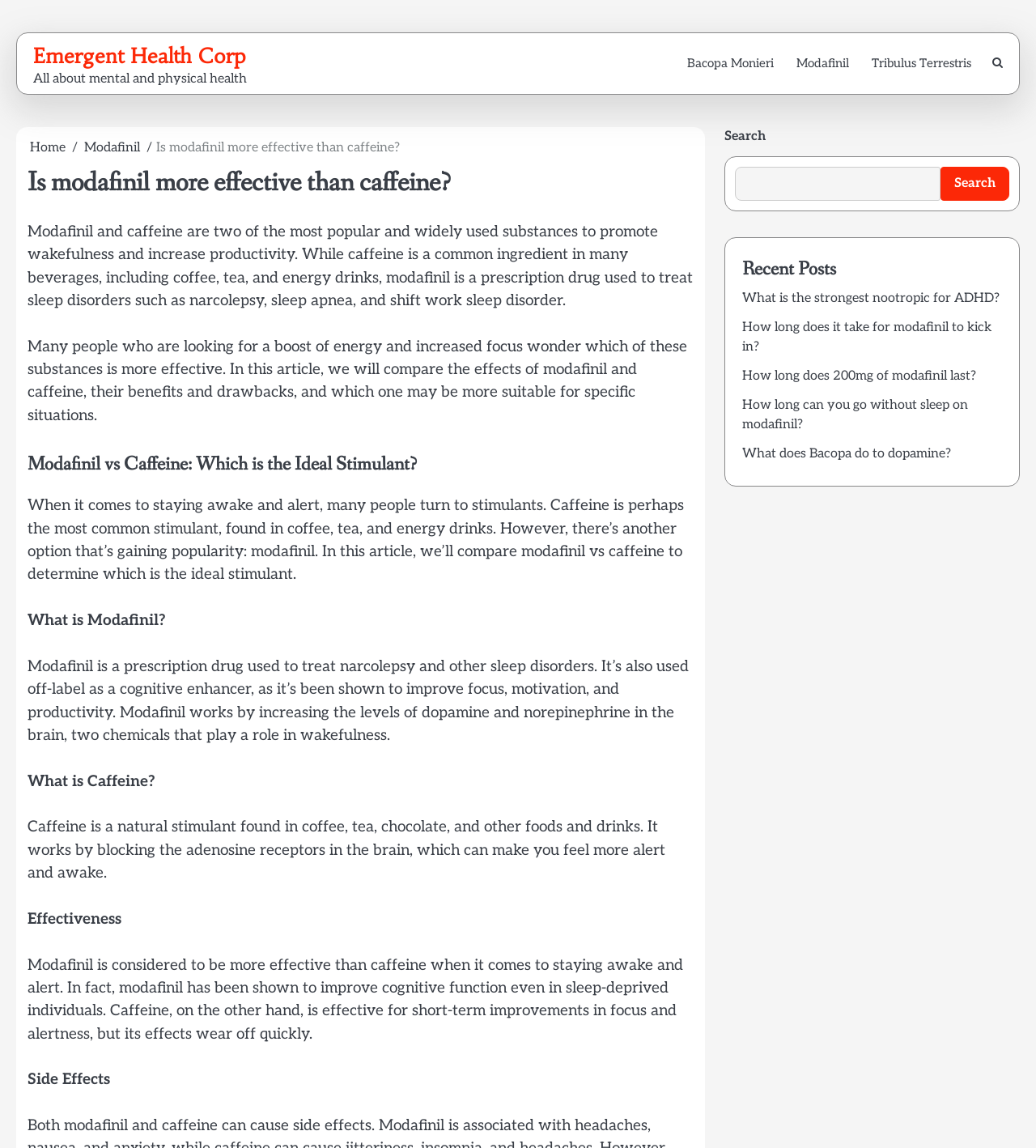Bounding box coordinates are specified in the format (top-left x, top-left y, bottom-right x, bottom-right y). All values are floating point numbers bounded between 0 and 1. Please provide the bounding box coordinate of the region this sentence describes: Tribulus Terrestris

[0.83, 0.043, 0.948, 0.068]